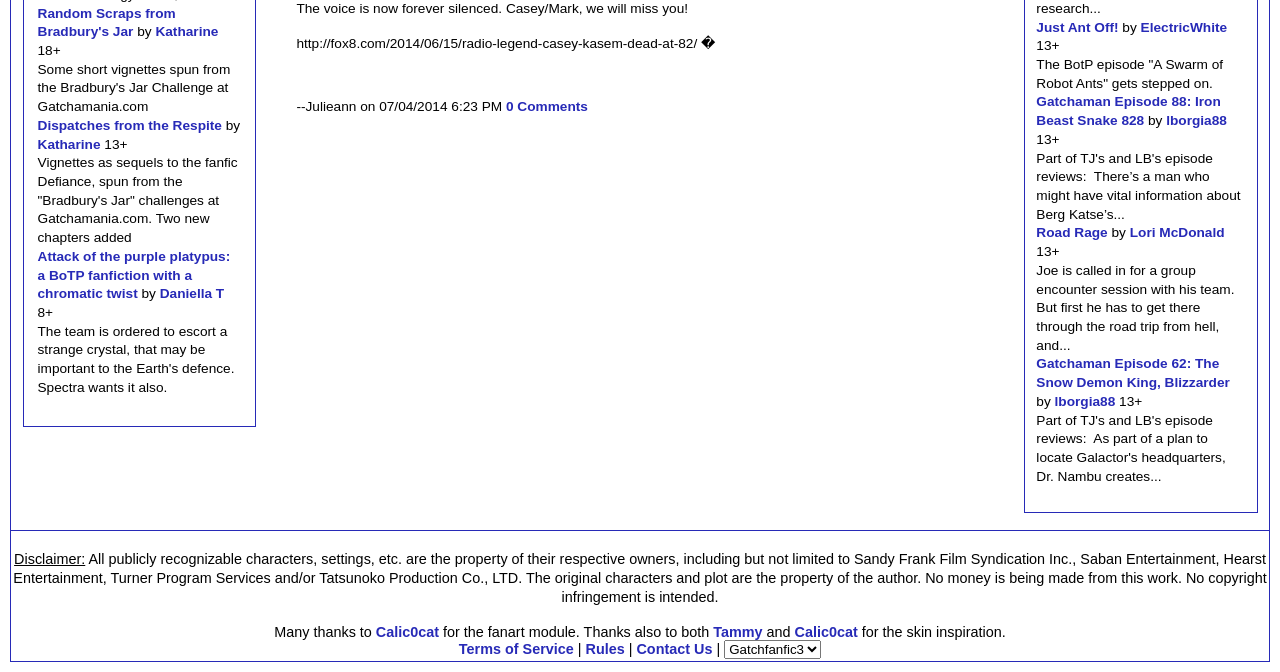Please determine the bounding box of the UI element that matches this description: Random Scraps from Bradbury's Jar. The coordinates should be given as (top-left x, top-left y, bottom-right x, bottom-right y), with all values between 0 and 1.

[0.029, 0.008, 0.137, 0.058]